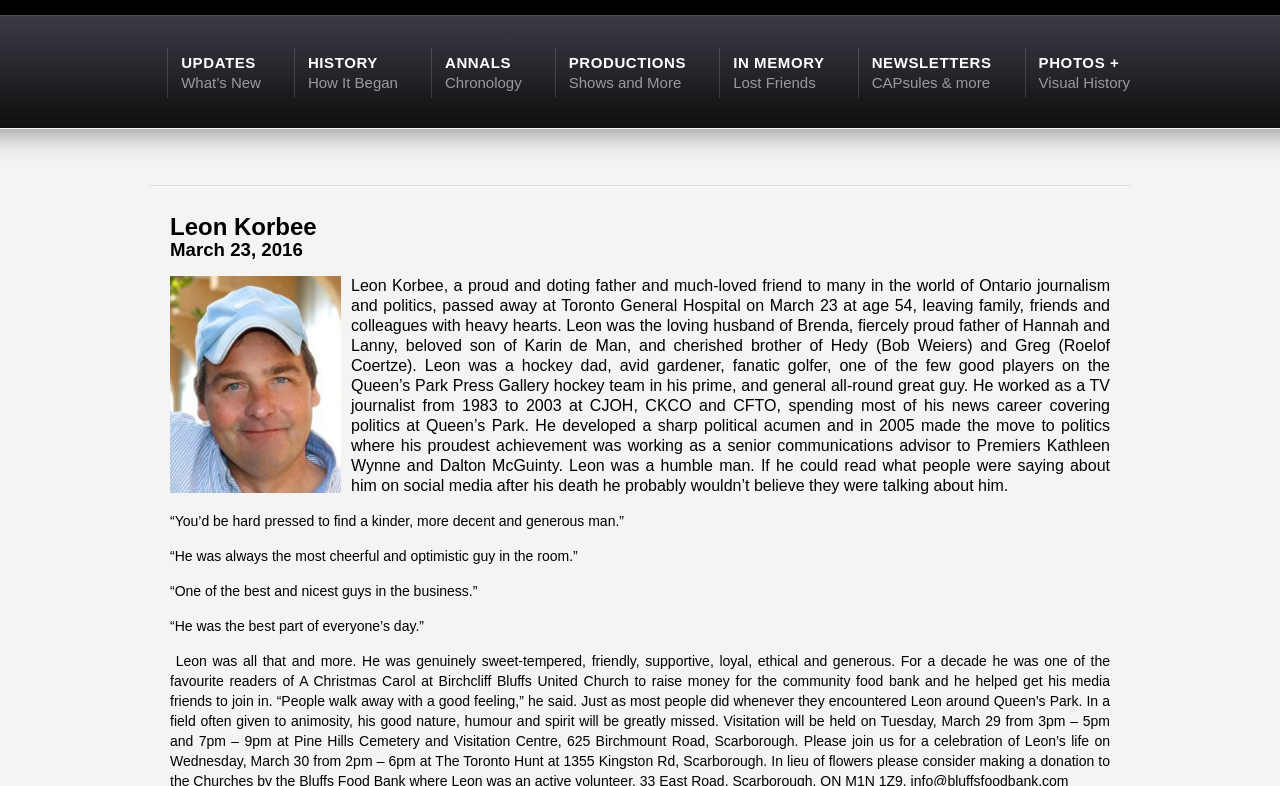What was Leon Korbee's occupation?
Using the visual information, answer the question in a single word or phrase.

TV journalist and senior communications advisor